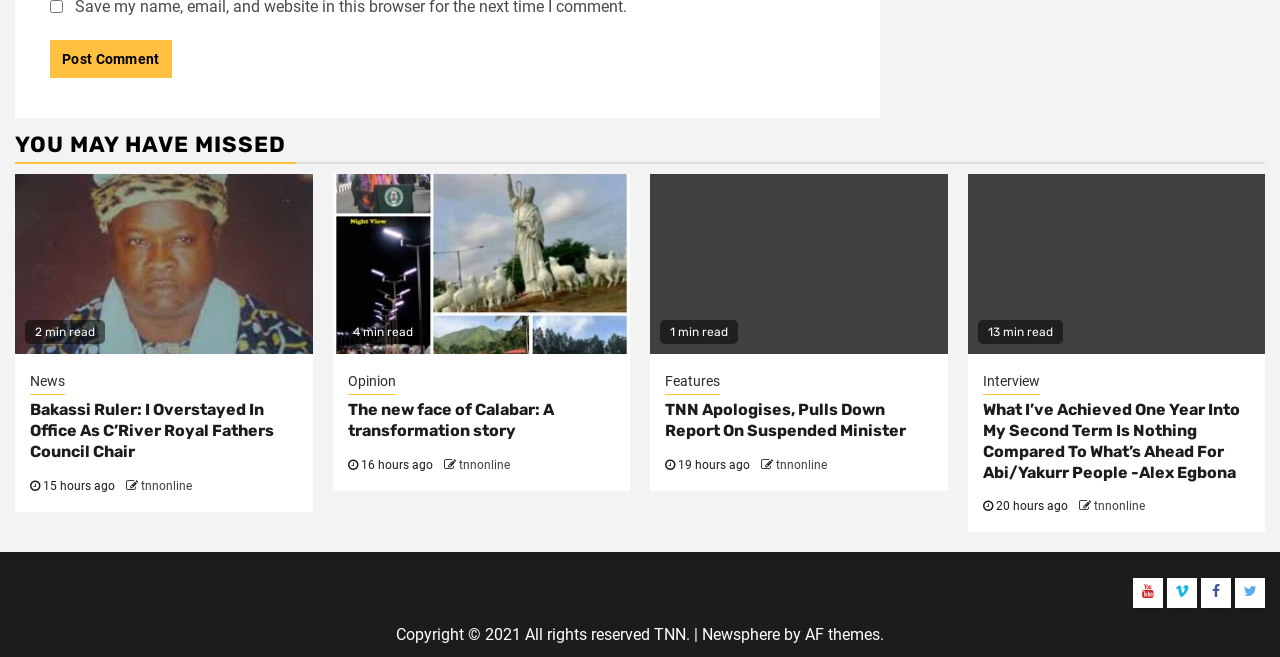Please locate the bounding box coordinates of the element that should be clicked to complete the given instruction: "Read the news article 'Bakassi Ruler: I Overstayed In Office As C’River Royal Fathers Council Chair'".

[0.023, 0.609, 0.232, 0.704]